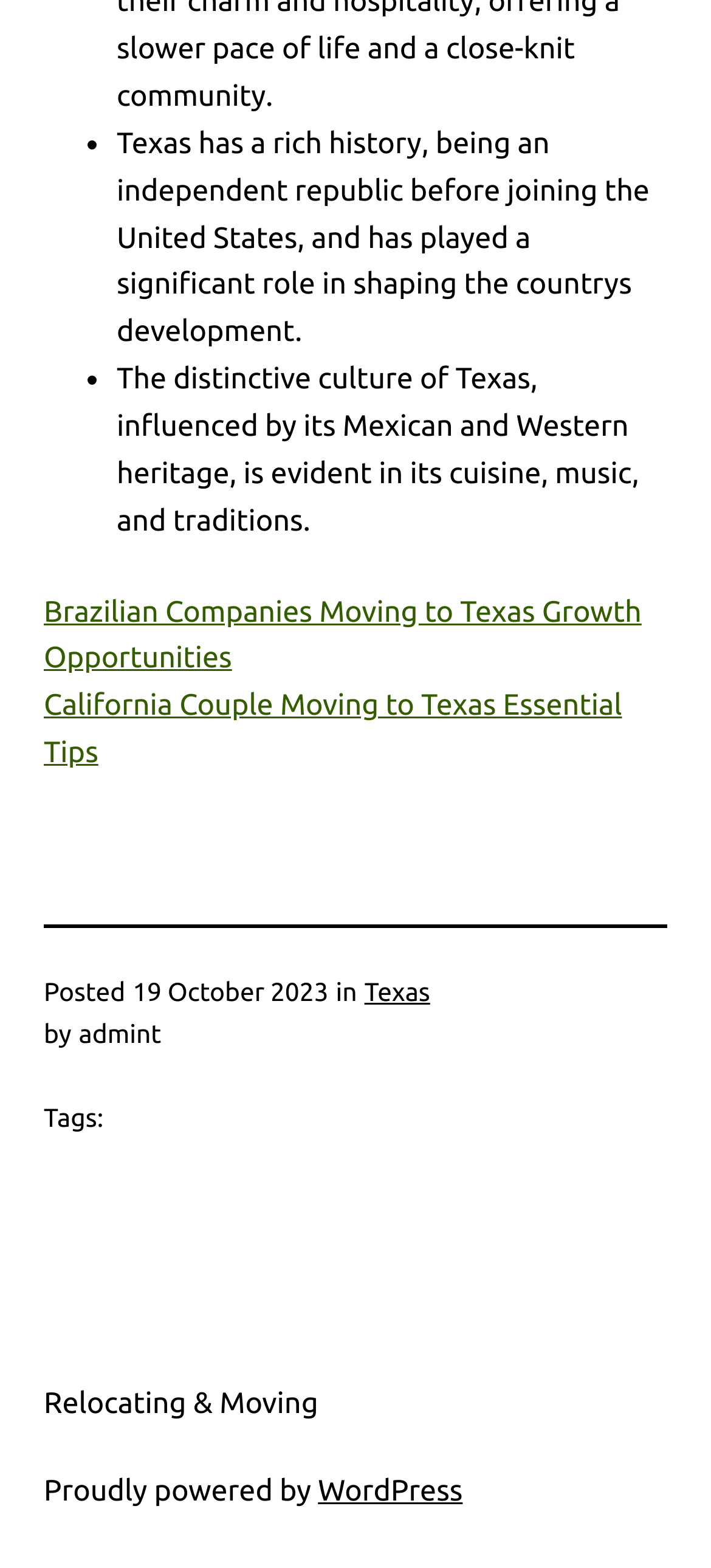What is the category of the article?
By examining the image, provide a one-word or phrase answer.

Texas